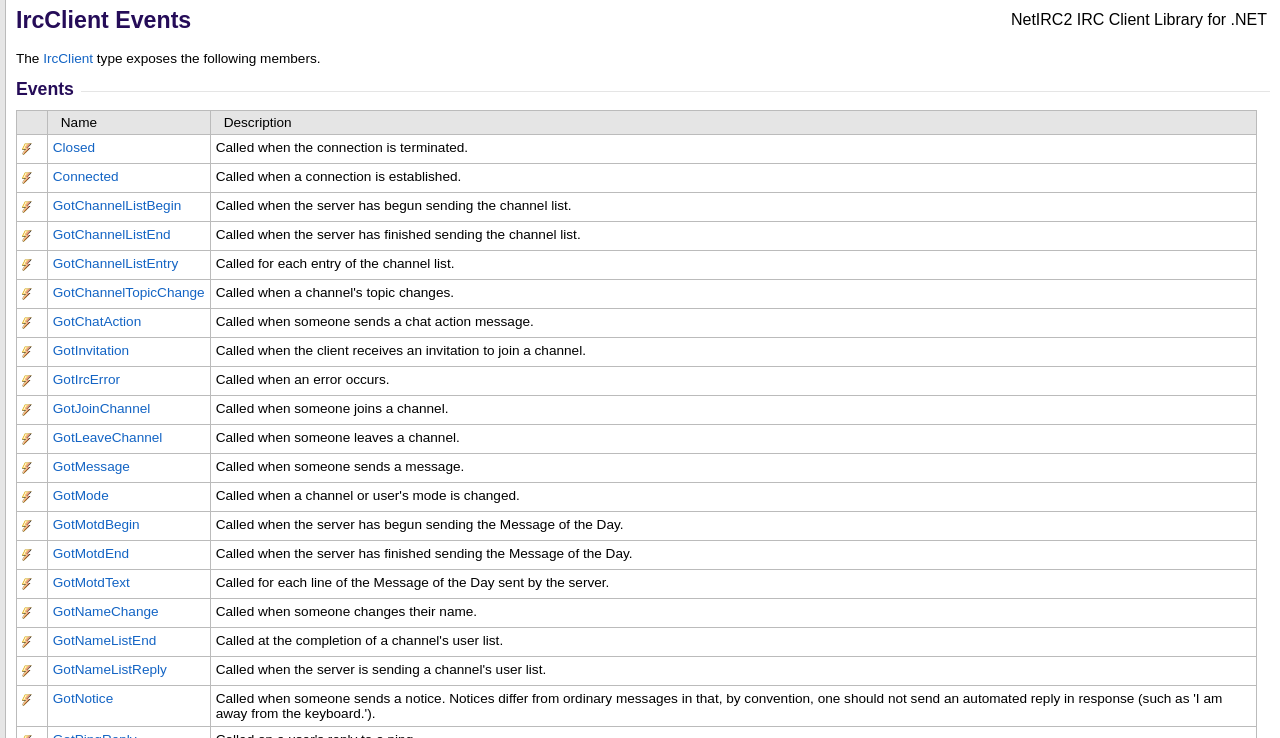Bounding box coordinates must be specified in the format (top-left x, top-left y, bottom-right x, bottom-right y). All values should be floating point numbers between 0 and 1. What are the bounding box coordinates of the UI element described as: IrcClient

[0.034, 0.069, 0.073, 0.089]